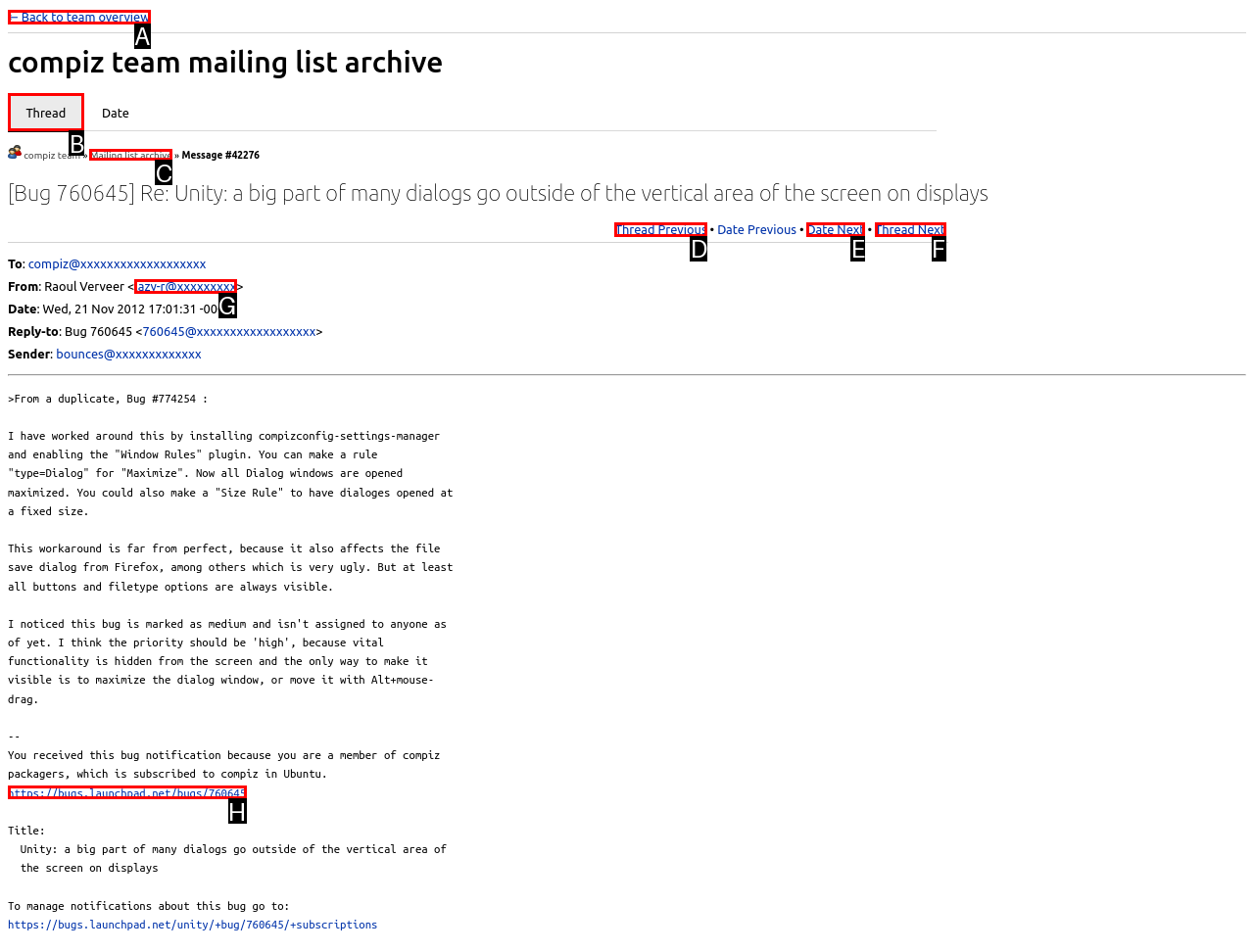Identify the option that best fits this description: Mailing list archive
Answer with the appropriate letter directly.

C